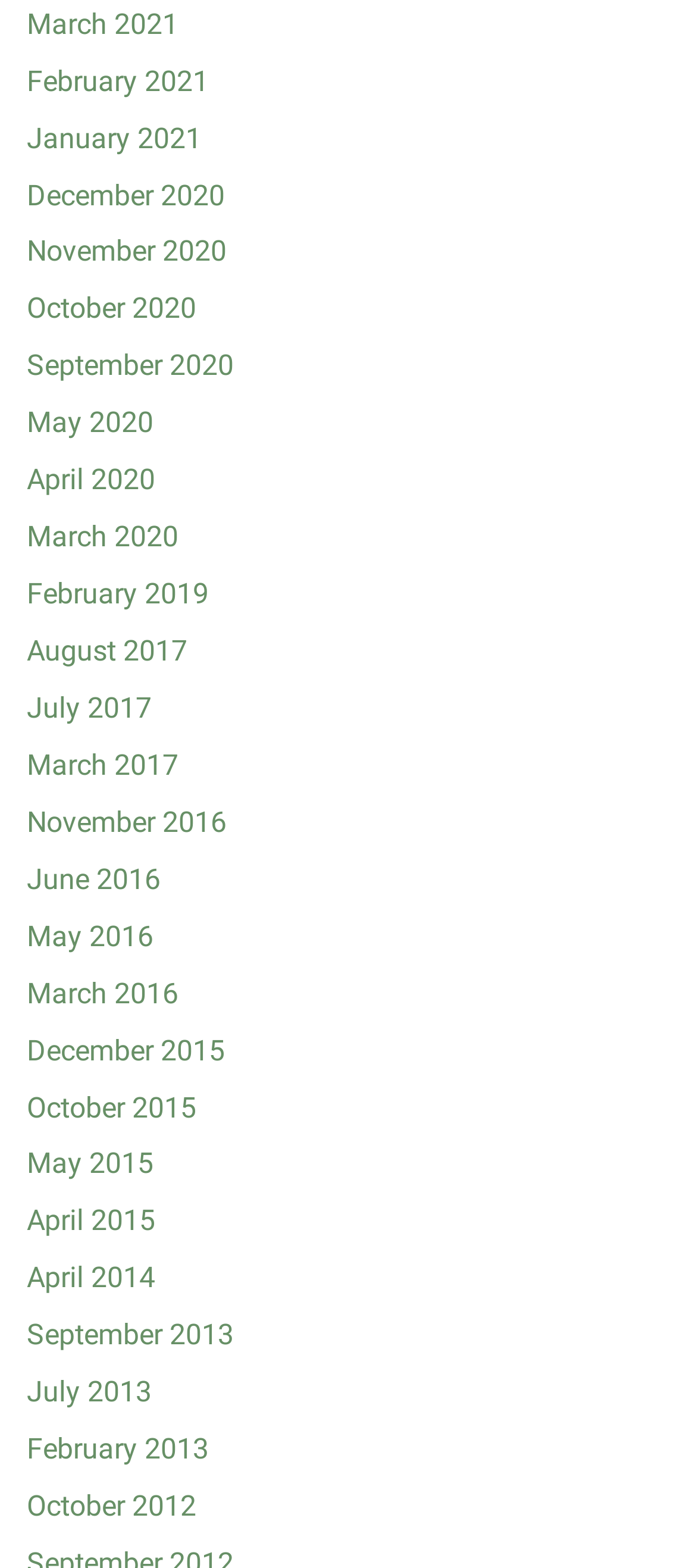How many links are available on this webpage?
Answer with a single word or short phrase according to what you see in the image.

280